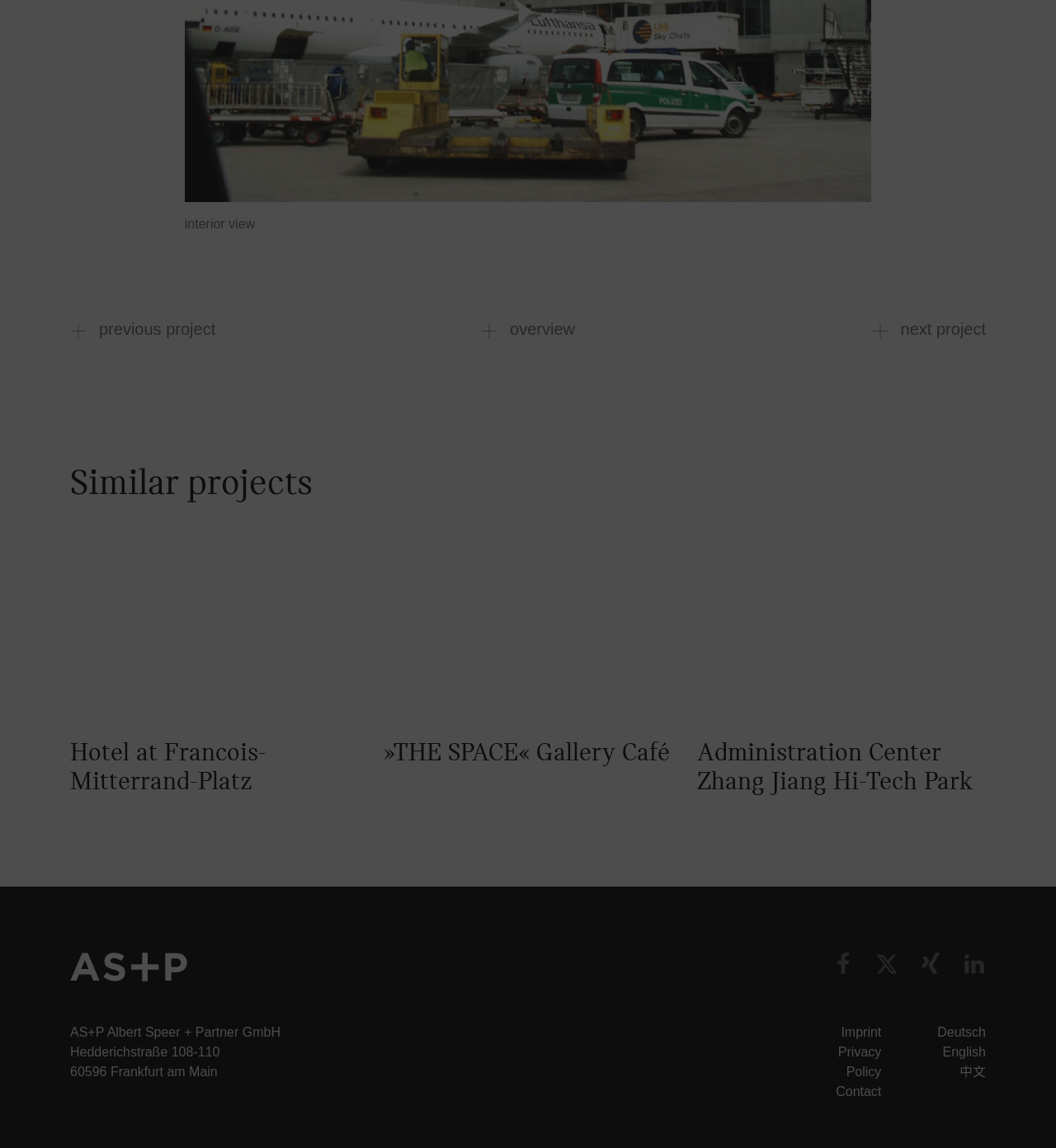Please specify the bounding box coordinates of the clickable section necessary to execute the following command: "go to previous project".

[0.066, 0.279, 0.204, 0.295]